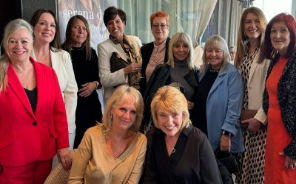Describe the image with as much detail as possible.

The image showcases a vibrant group of women gathered together, smiling and posing for a photo. The setting appears to be a social or fundraising event, likely celebrating their achievements or an initiative, as suggested by the backdrop that hints at a theme of empowerment. Some women are dressed in professional attire, reflecting the significance of the occasion, while others exhibit a casual elegance. The camaraderie among the group is palpable, indicative of strong connections and shared experiences. This moment captures the spirit of support and community, highlighting the role of women in leadership and social causes. The event is associated with International Women’s Day, emphasizing themes of advocacy and unity among women.